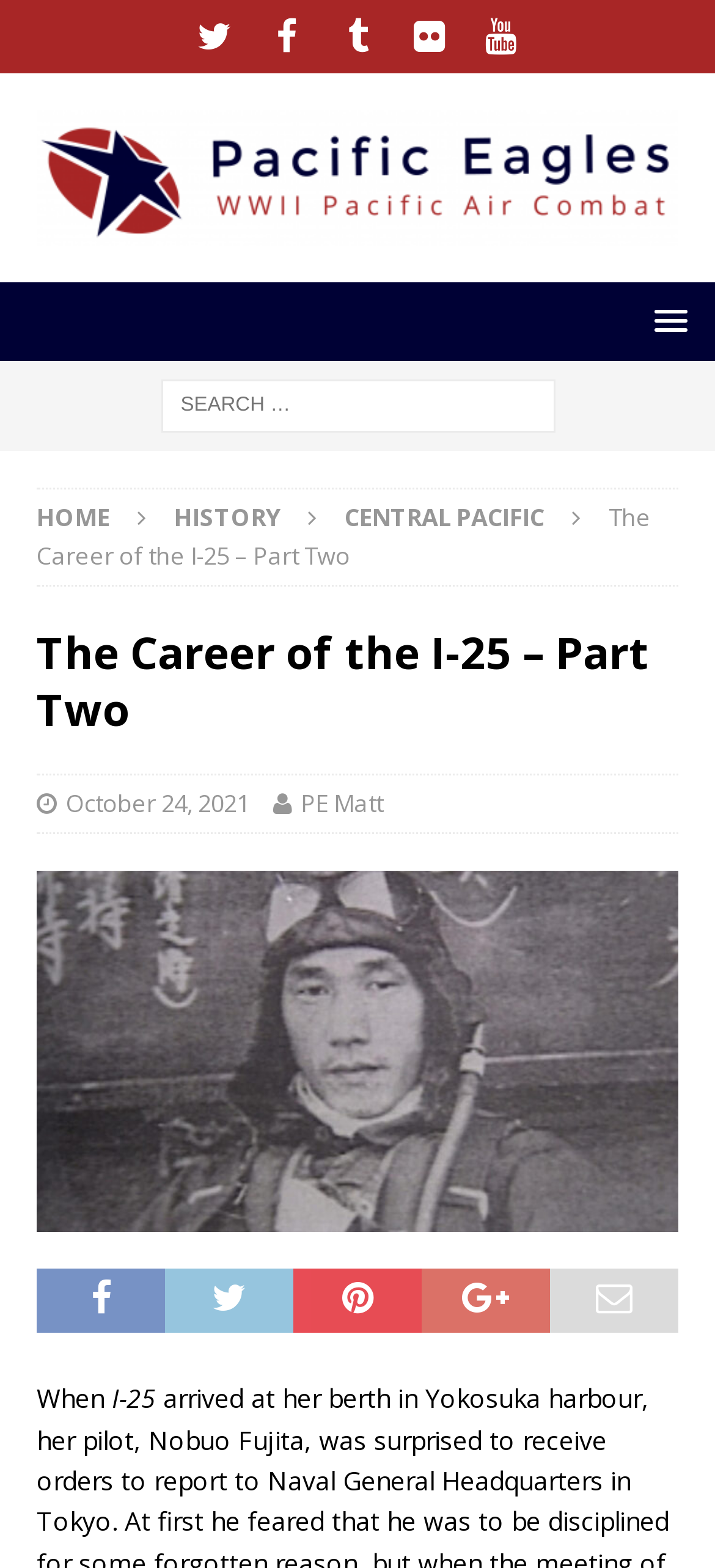Identify the bounding box coordinates necessary to click and complete the given instruction: "Go to HOME page".

[0.051, 0.319, 0.154, 0.34]